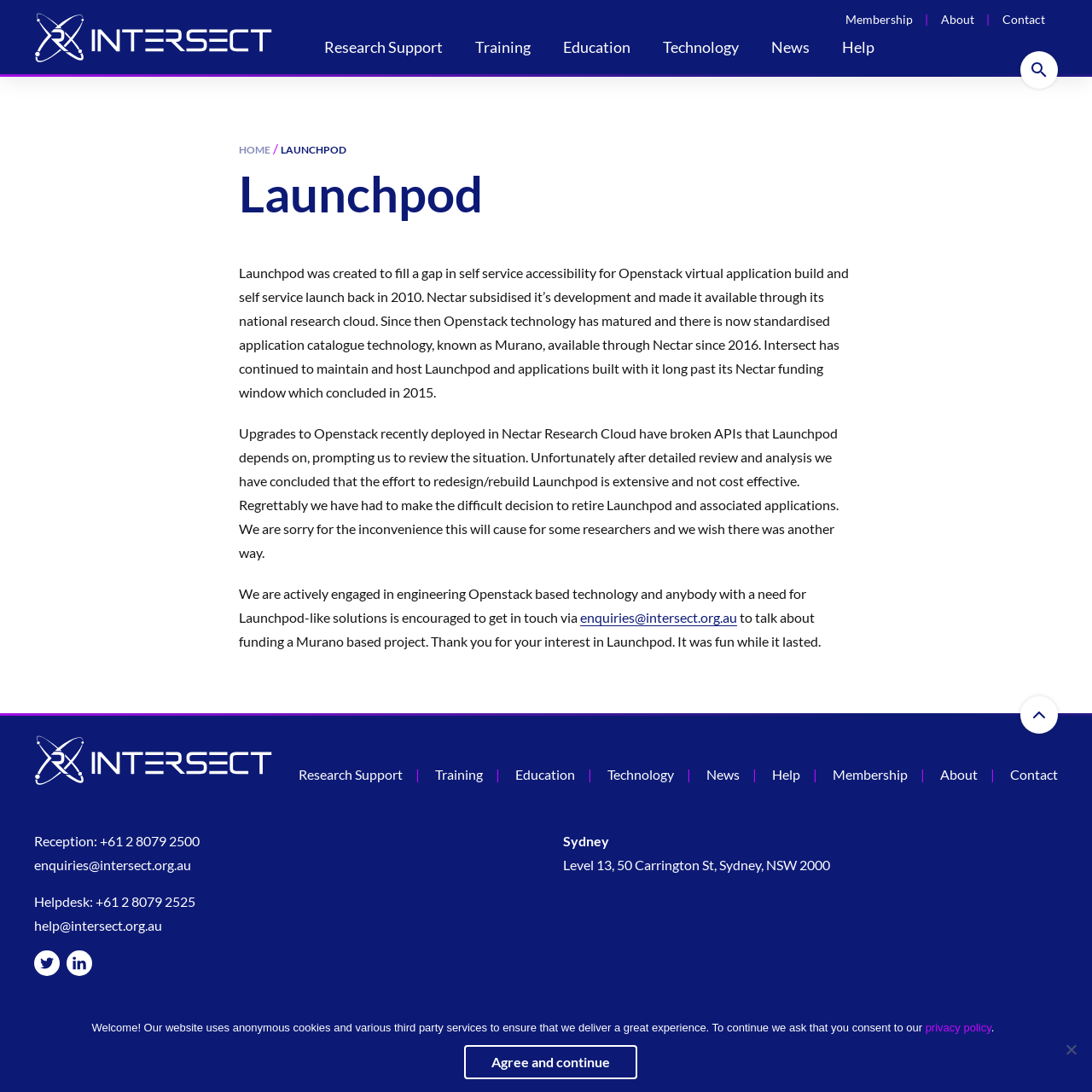What is the contact email for enquiries?
Based on the image, respond with a single word or phrase.

enquiries@intersect.org.au